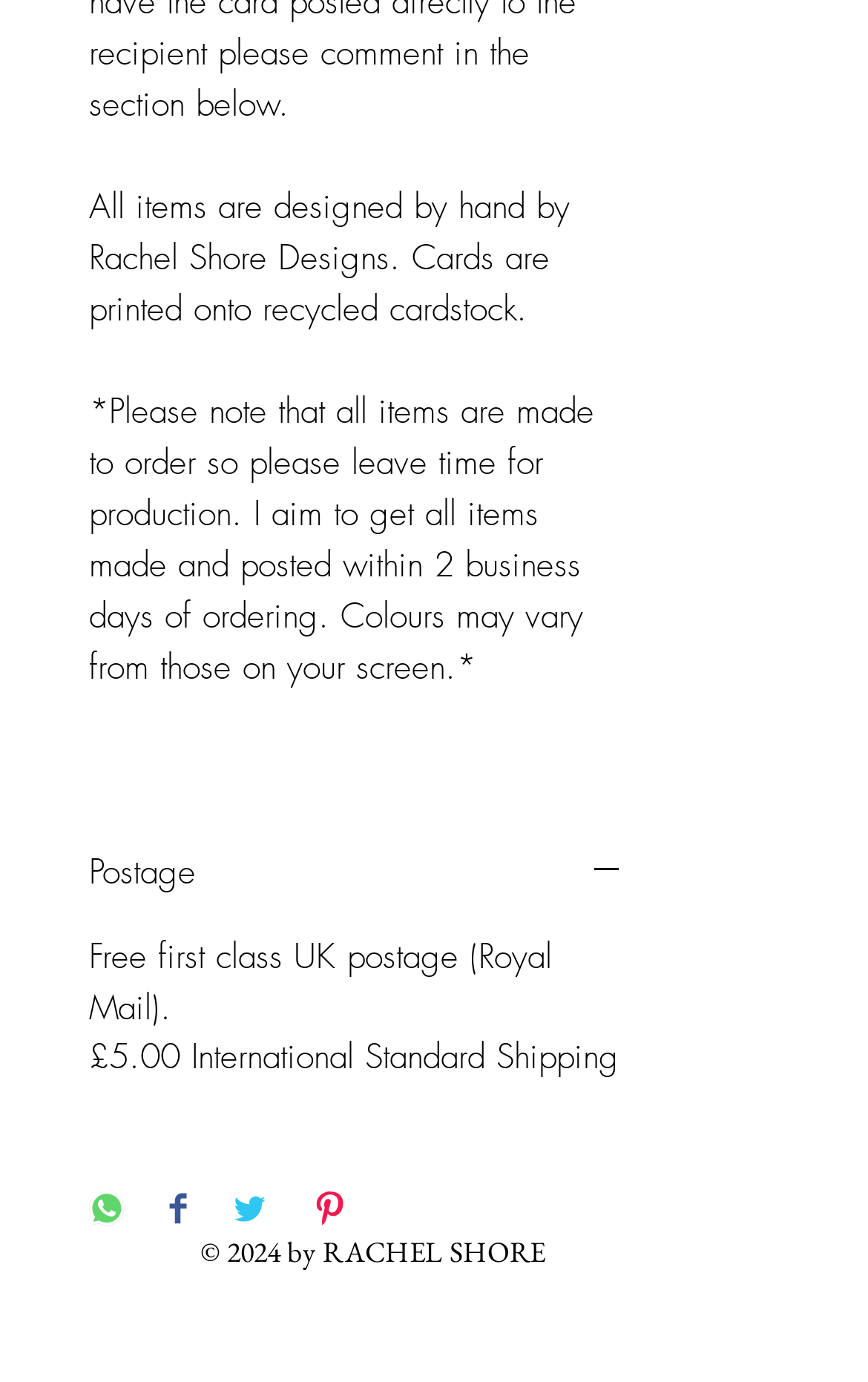What is the cost of international shipping?
Please answer the question with as much detail as possible using the screenshot.

The answer can be found in the StaticText element, which states '£5.00 International Standard Shipping'